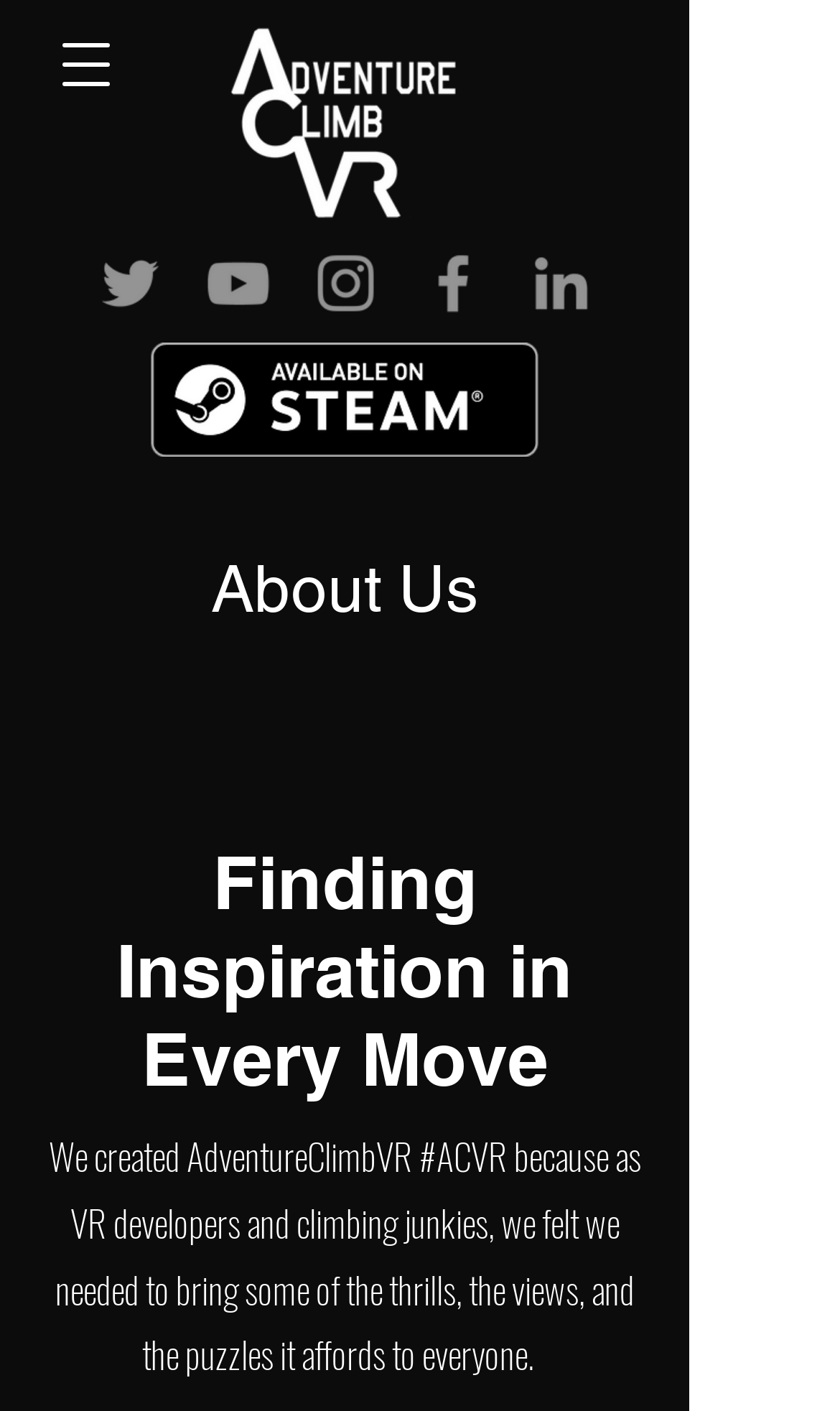What social media platforms are linked on the page?
Provide a short answer using one word or a brief phrase based on the image.

Twitter, YouTube, Instagram, Facebook, LinkedIn